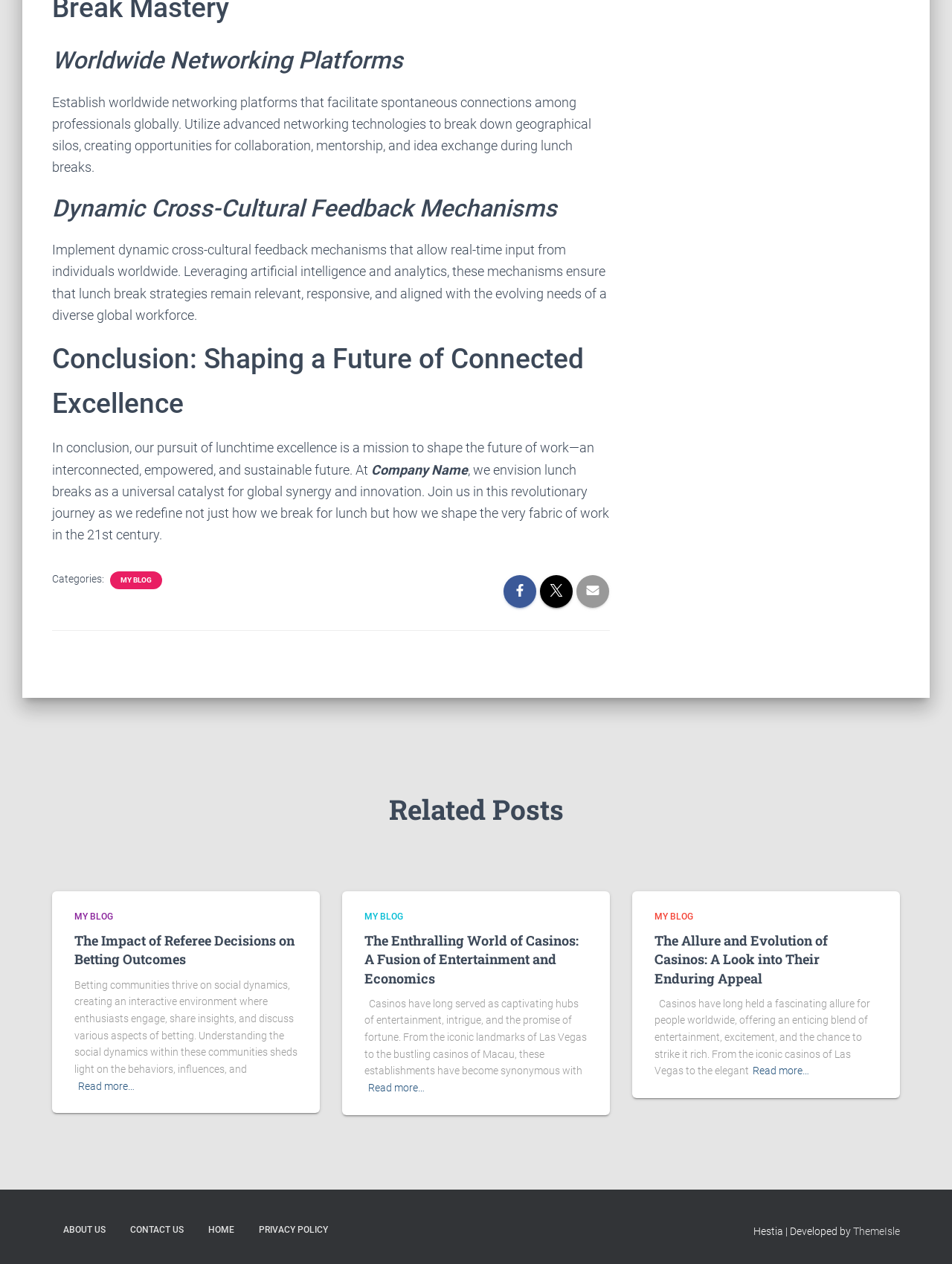How many links are there in the footer?
Based on the screenshot, provide a one-word or short-phrase response.

6